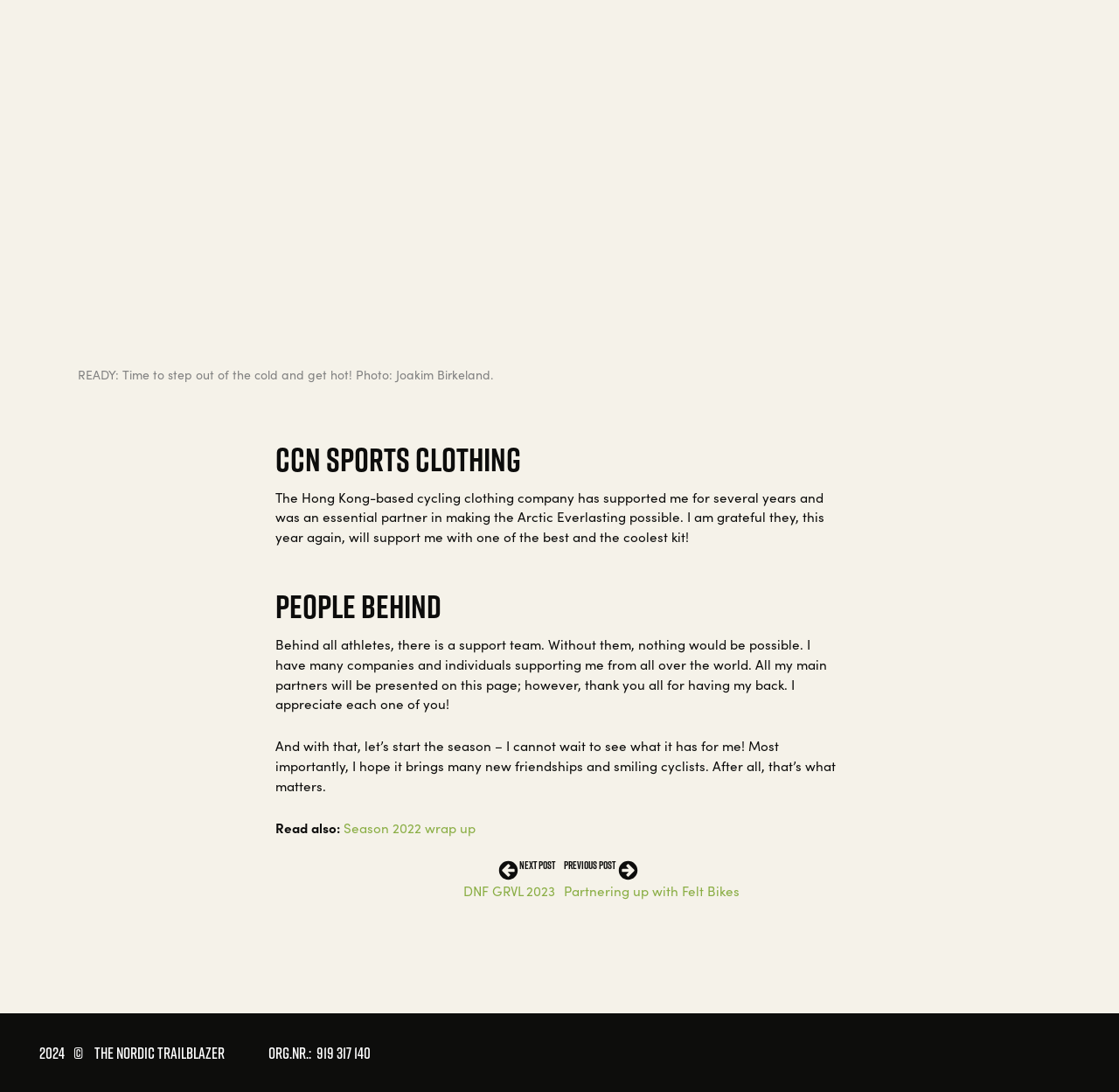Using the format (top-left x, top-left y, bottom-right x, bottom-right y), and given the element description, identify the bounding box coordinates within the screenshot: Partnering up with Felt Bikes

[0.504, 0.807, 0.661, 0.824]